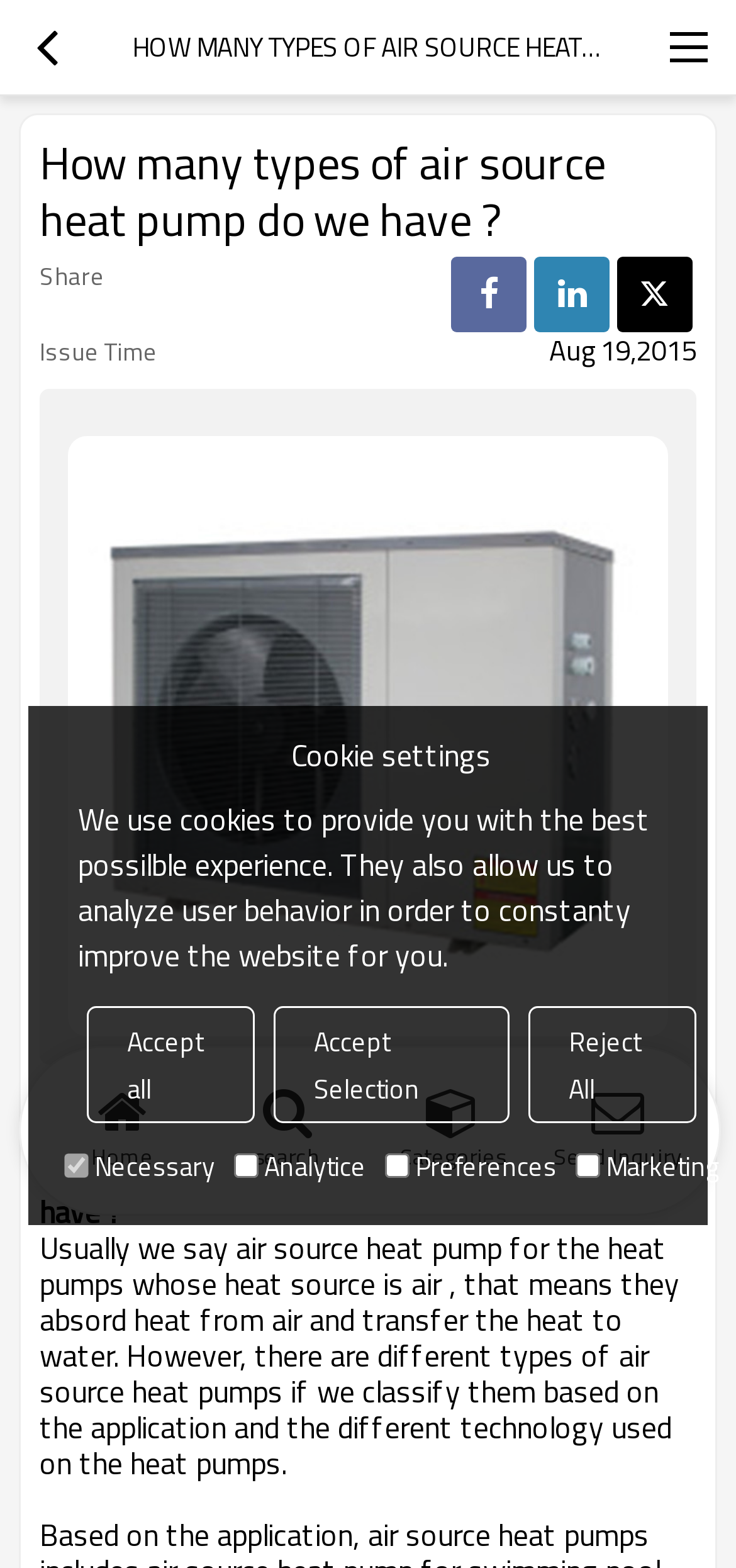Determine the bounding box coordinates of the section to be clicked to follow the instruction: "Click the home button". The coordinates should be given as four float numbers between 0 and 1, formatted as [left, top, right, bottom].

[0.054, 0.68, 0.278, 0.75]